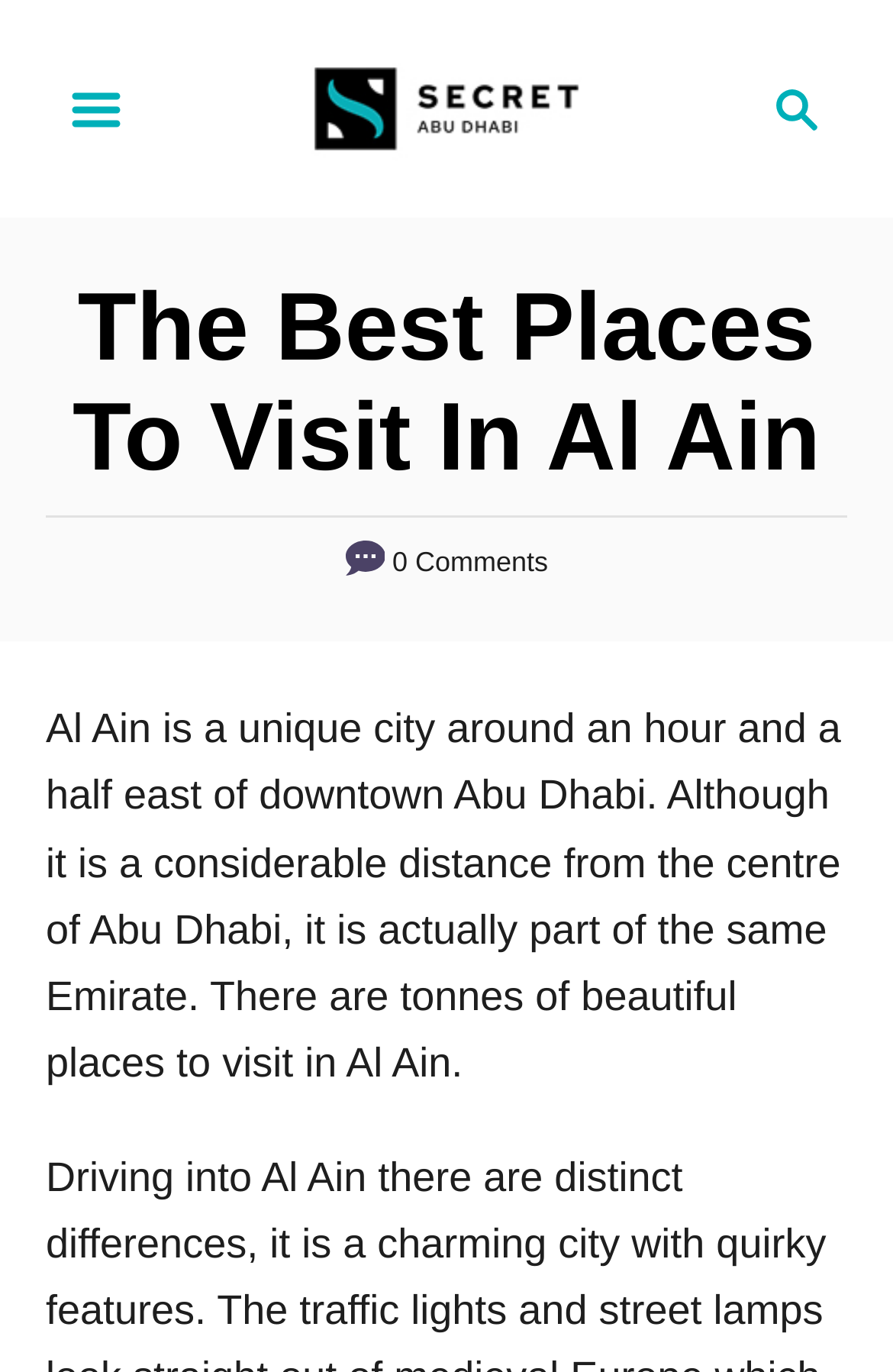Locate and extract the headline of this webpage.

The Best Places To Visit In Al Ain